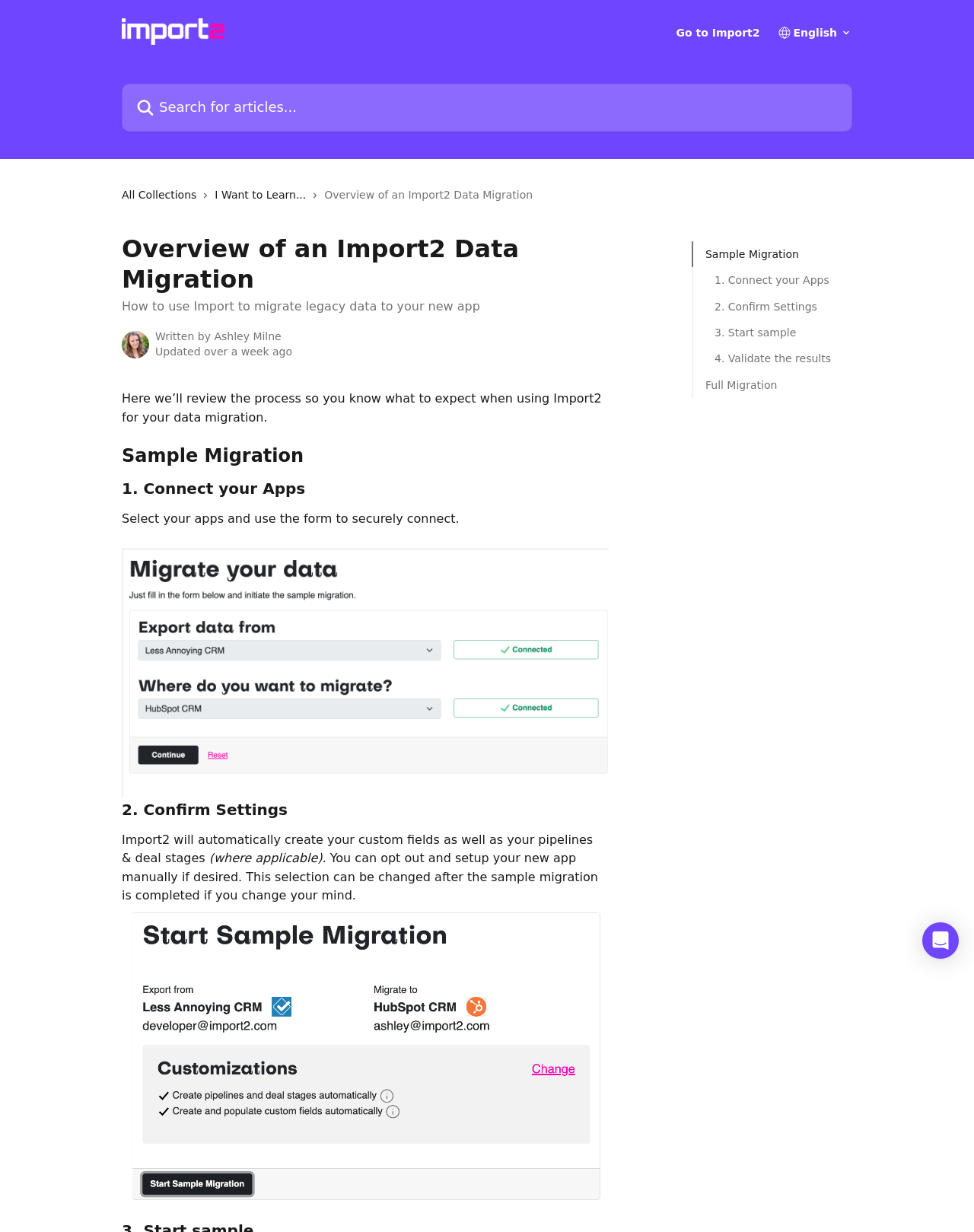Find the bounding box coordinates for the UI element whose description is: "3. Start sample". The coordinates should be four float numbers between 0 and 1, in the format [left, top, right, bottom].

[0.734, 0.263, 0.853, 0.277]